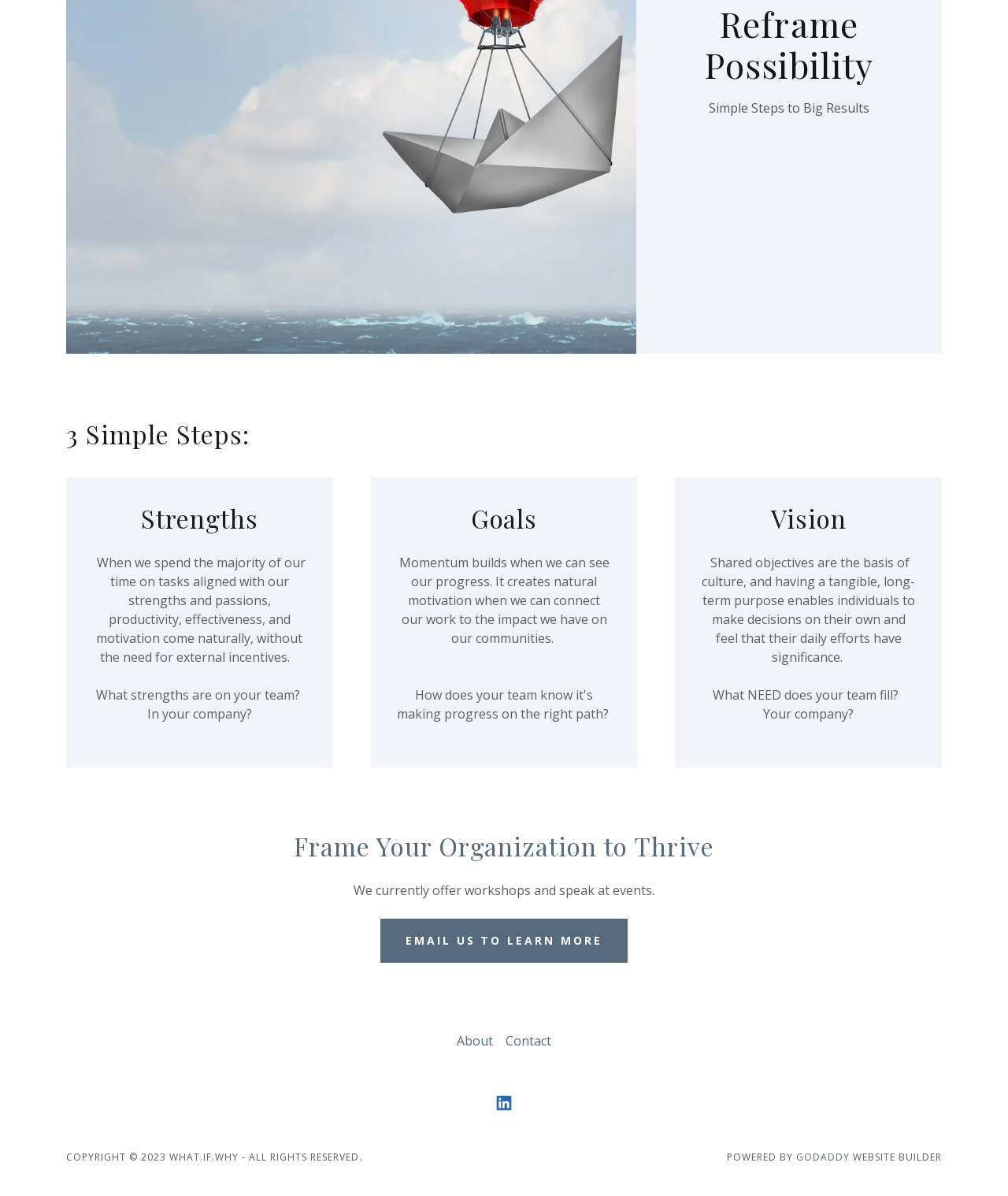Please specify the bounding box coordinates in the format (top-left x, top-left y, bottom-right x, bottom-right y), with all values as floating point numbers between 0 and 1. Identify the bounding box of the UI element described by: Email us to learn more

[0.377, 0.768, 0.623, 0.805]